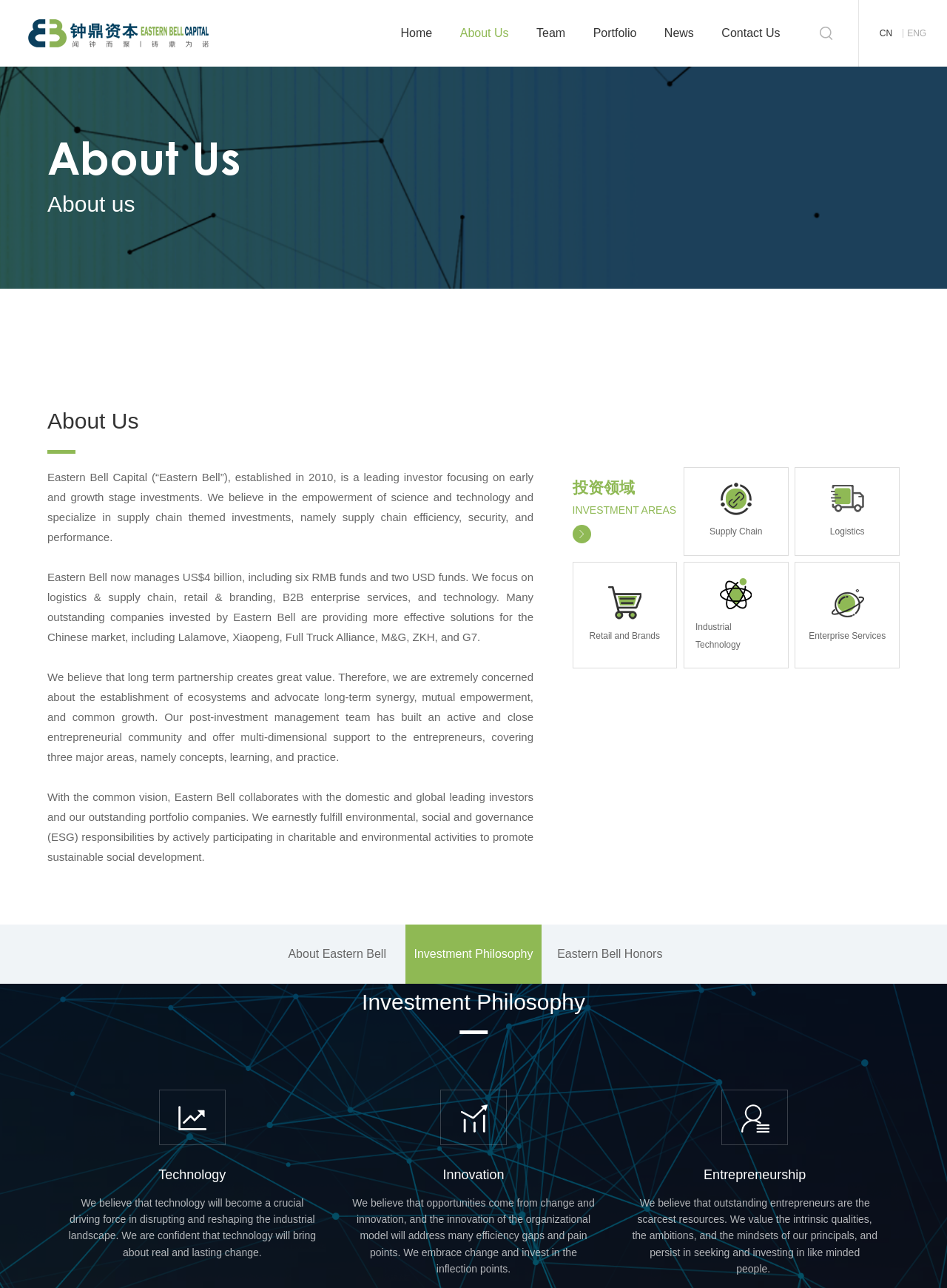Please determine the bounding box coordinates of the element to click in order to execute the following instruction: "Contact Us". The coordinates should be four float numbers between 0 and 1, specified as [left, top, right, bottom].

[0.4, 0.882, 0.479, 0.894]